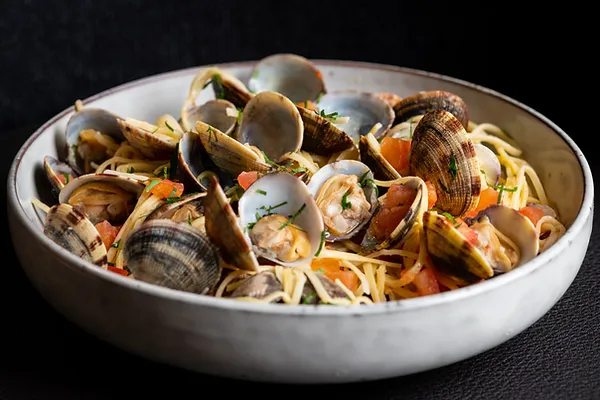What is the origin of the cuisine?
Give a single word or phrase answer based on the content of the image.

Italian